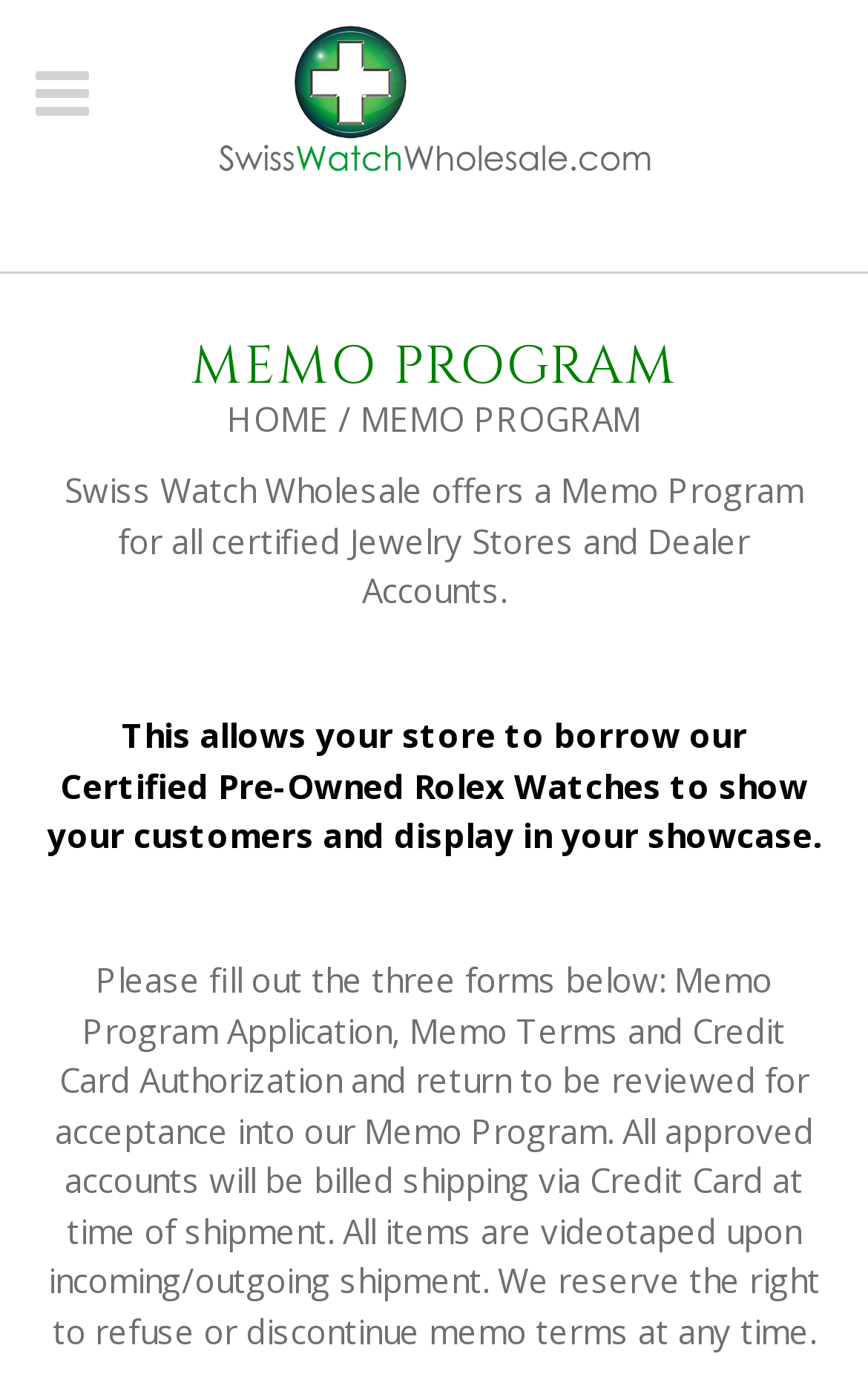What is the purpose of the Memo Program?
Please provide a detailed and comprehensive answer to the question.

Based on the webpage content, the Memo Program allows certified jewelry stores and dealer accounts to borrow certified pre-owned Rolex watches to display in their showcases, which suggests that the purpose of the Memo Program is to provide access to these watches for display purposes.